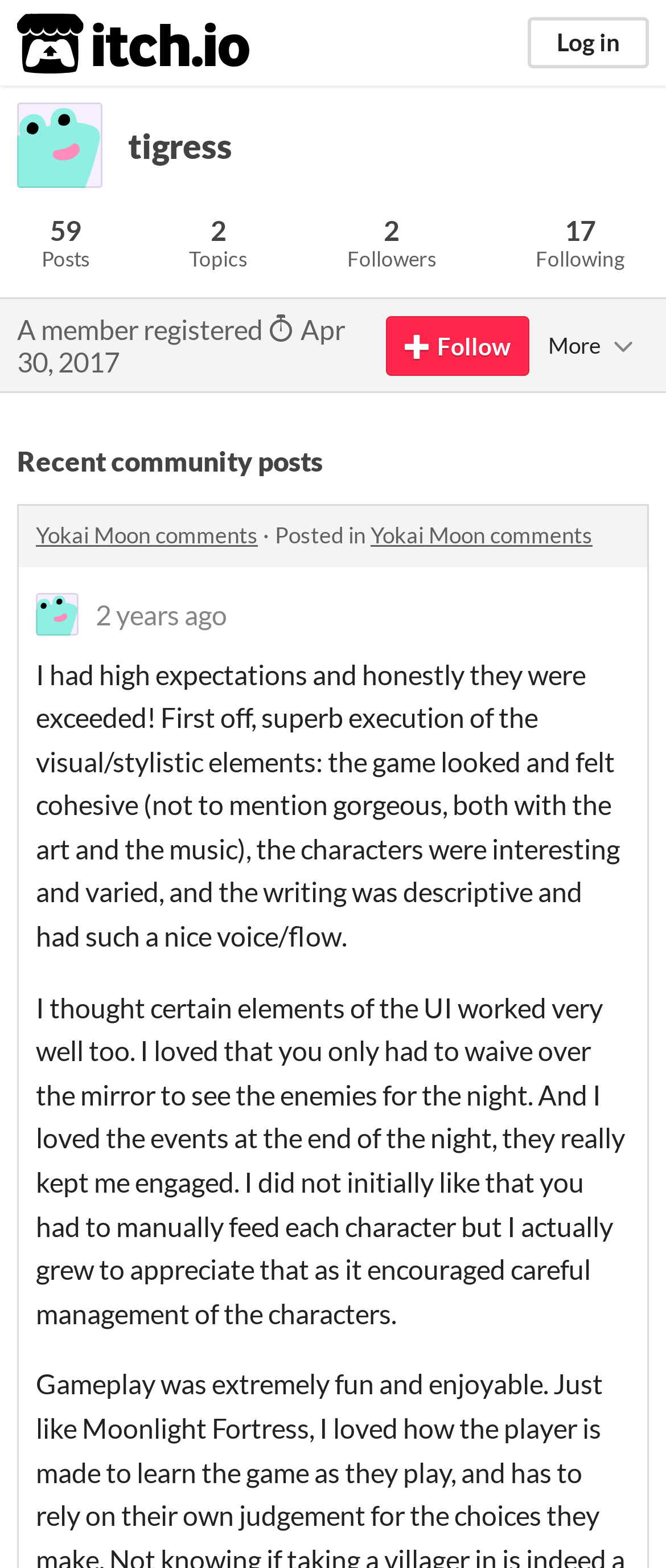Write a detailed summary of the webpage, including text, images, and layout.

The webpage appears to be a user profile page on the itch.io platform, with the username "tigress" prominently displayed. At the top left, there is an itch.io logo and title, which is also a link. On the top right, there is a "Log in" link.

Below the logo, there is a heading with the username "tigress" and some statistics, including 59 posts, 2 topics, 17 followers, and the user is following some others. The user's registration date and time are also displayed.

There is a "Follow" link and a "More" button with an arrow icon on the right side of the user's information section. Below this section, there is a heading "Recent community posts" that indicates the start of a list of posts.

The first post is a comment on a game called "Yokai Moon", with a link to the game and a timestamp of when the comment was posted. The comment is a lengthy review of the game, praising its visual and stylistic elements, characters, writing, and user interface. The reviewer mentions specific features they enjoyed, such as the mirror mechanic and the events at the end of the night.

There are likely more posts below this one, but they are not included in the provided accessibility tree.